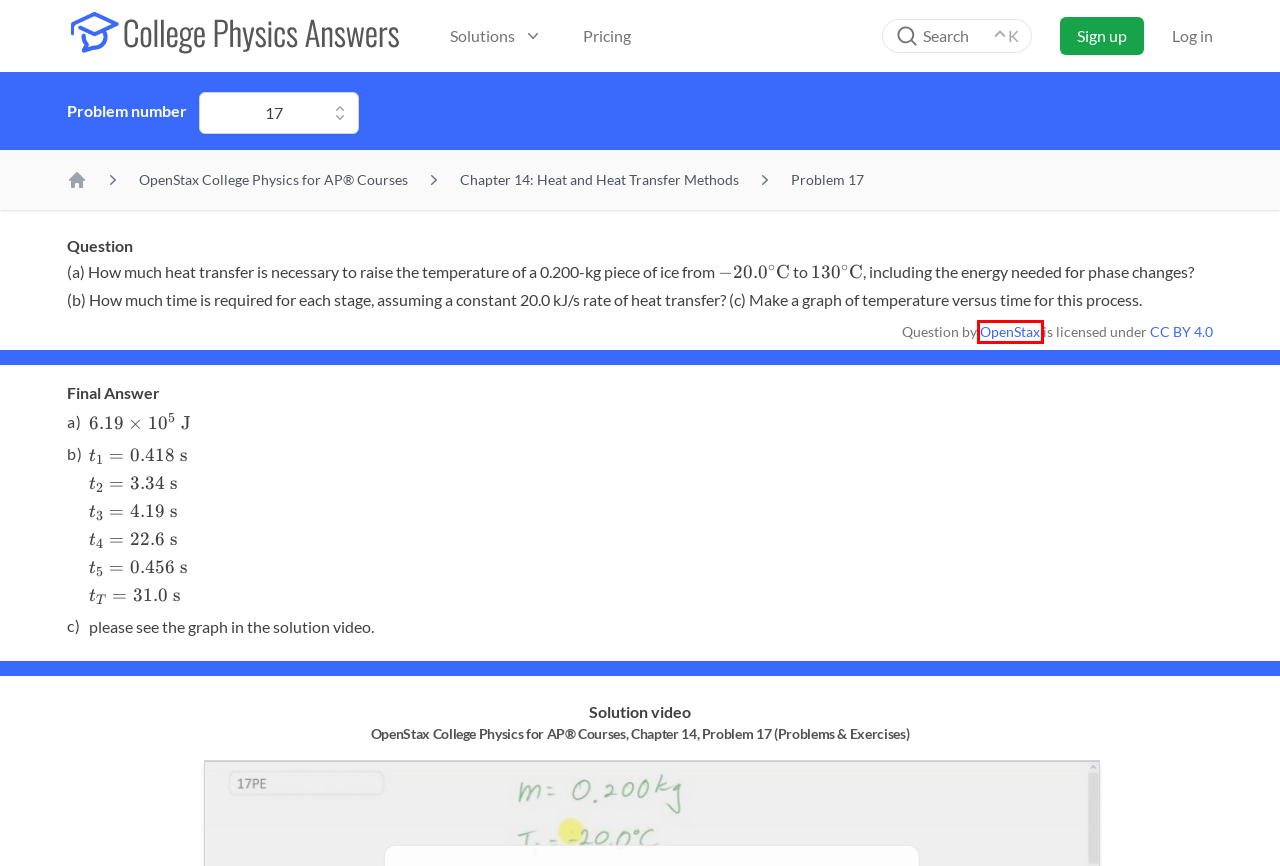You are presented with a screenshot of a webpage containing a red bounding box around a particular UI element. Select the best webpage description that matches the new webpage after clicking the element within the bounding box. Here are the candidates:
A. 14.1 Heat - College Physics for AP® Courses 2e | OpenStax
B. 14.6 Convection - College Physics for AP® Courses 2e | OpenStax
C. CC BY 4.0 Deed | Attribution 4.0 International
 | Creative Commons
D. 14.7 Radiation - College Physics for AP® Courses 2e | OpenStax
E. 14.2 Temperature Change and Heat Capacity - College Physics for AP® Courses 2e | OpenStax
F. College Physics Answers Reviews | Read Customer Service Reviews of collegephysicsanswers.com
G. 14.5 Conduction - College Physics for AP® Courses 2e | OpenStax
H. OpenStax

H